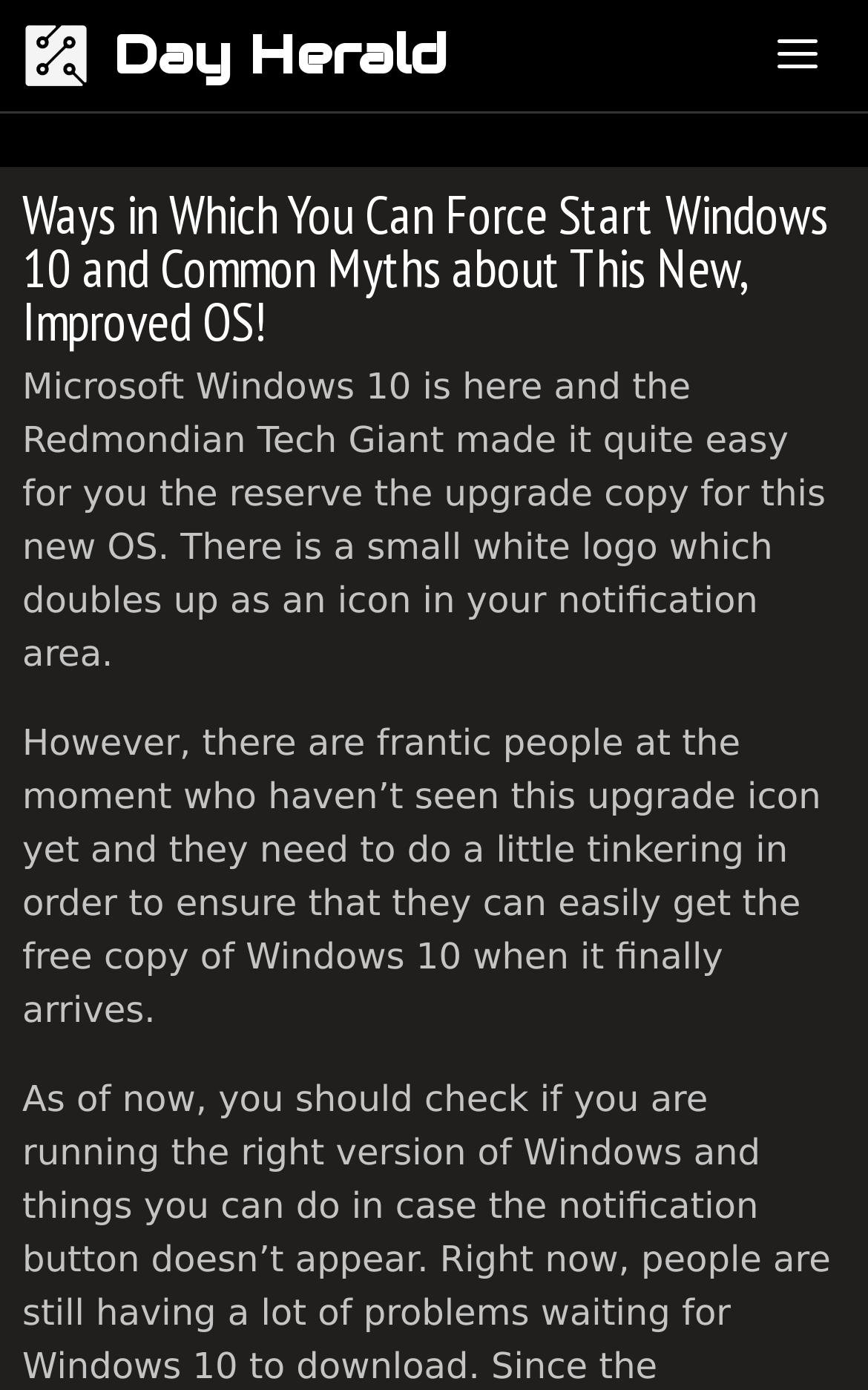Determine the main text heading of the webpage and provide its content.

Ways in Which You Can Force Start Windows 10 and Common Myths about This New, Improved OS!